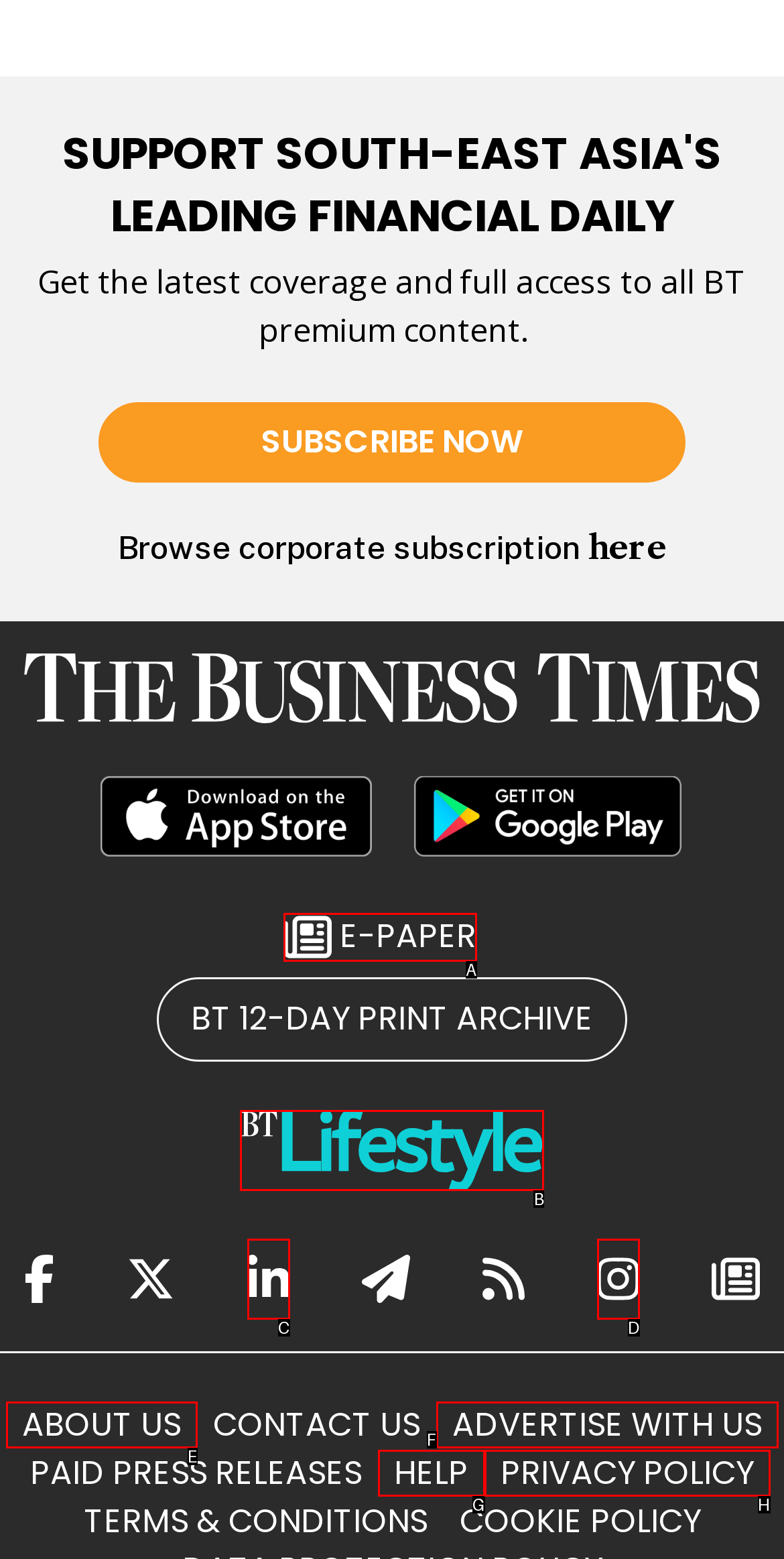Identify which HTML element matches the description: title="Share on Linkedin"
Provide your answer in the form of the letter of the correct option from the listed choices.

C